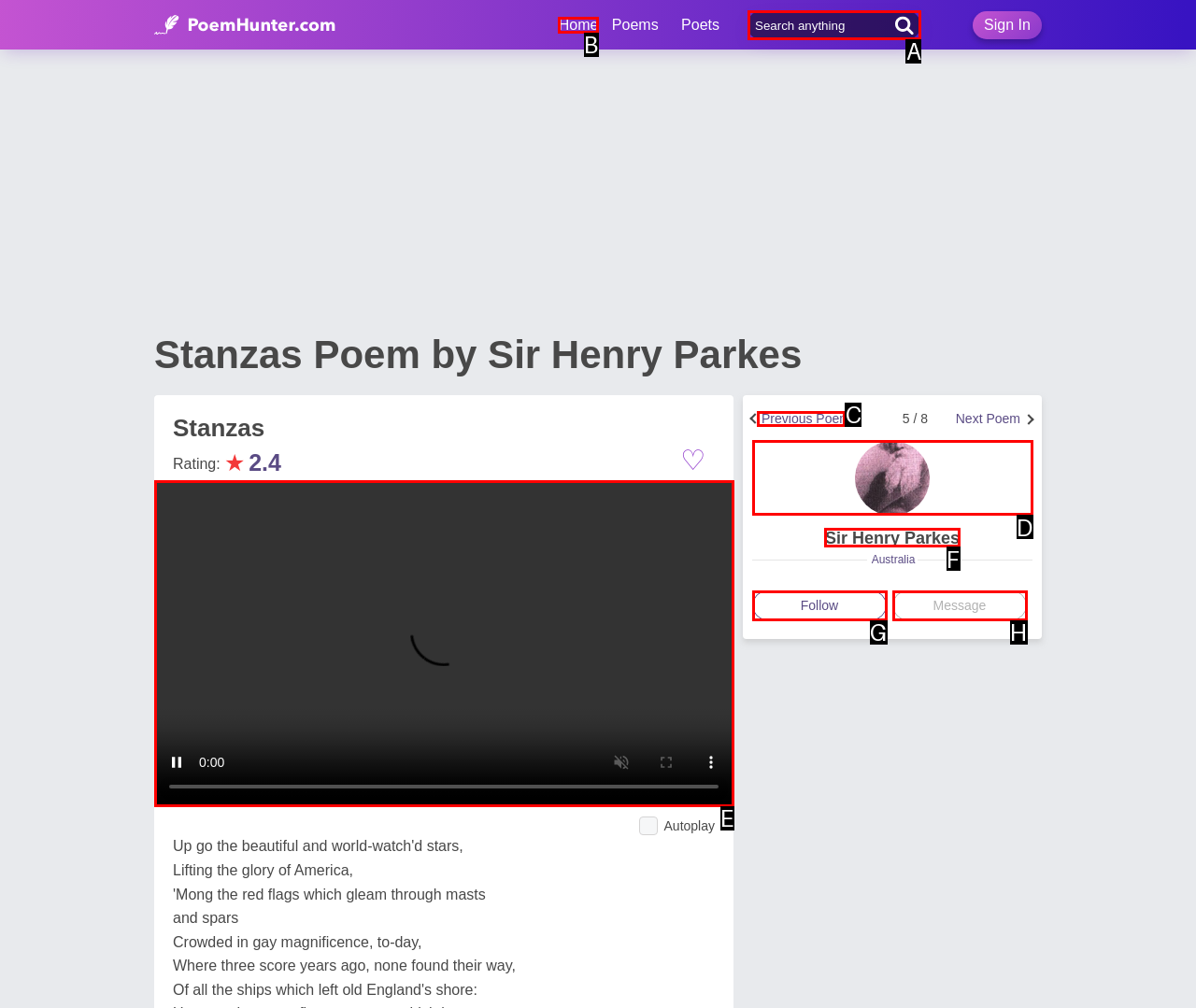For the instruction: Search for a poem, determine the appropriate UI element to click from the given options. Respond with the letter corresponding to the correct choice.

A